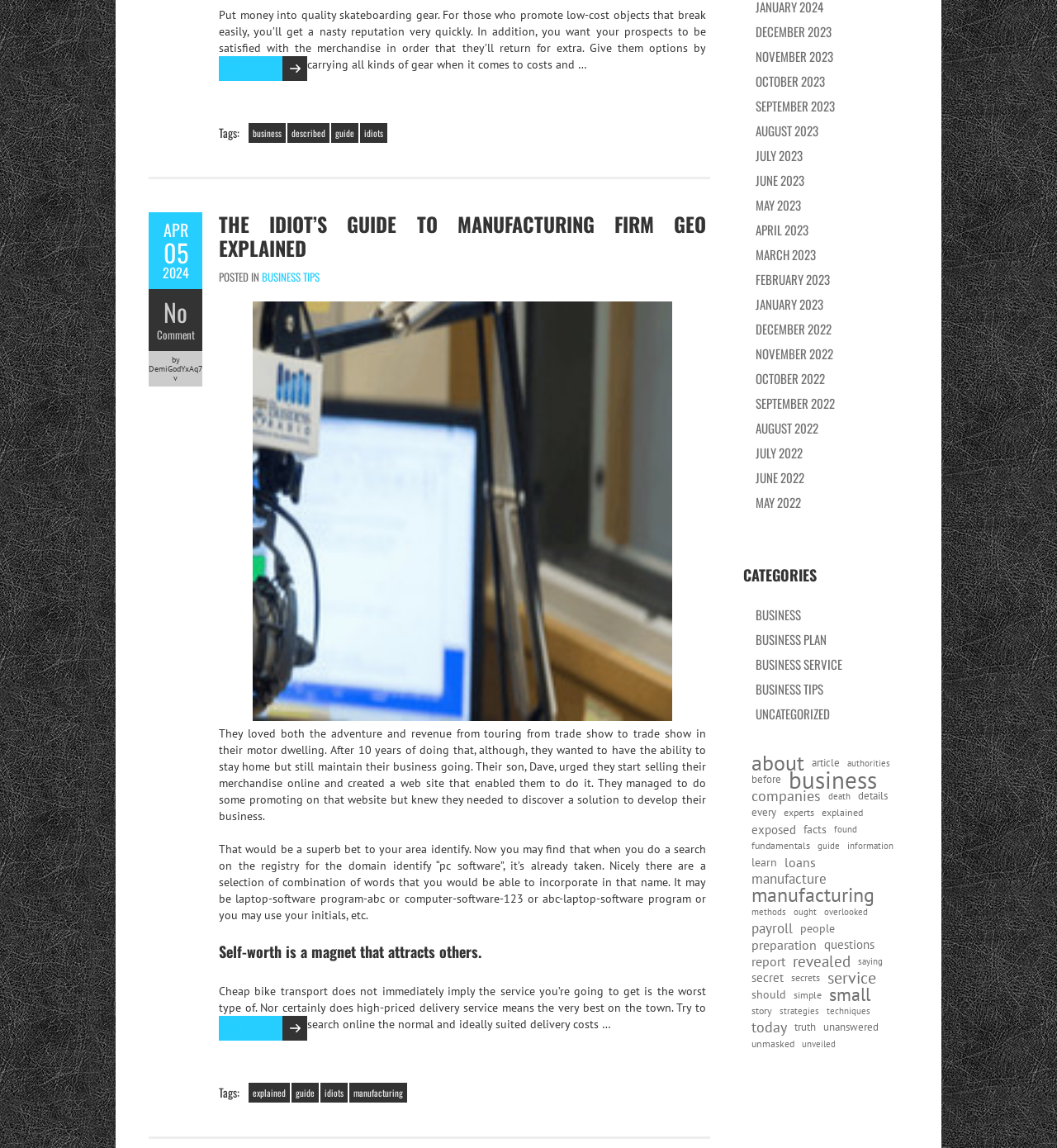What is the purpose of the article?
Please provide a single word or phrase as your answer based on the screenshot.

Guide to manufacturing